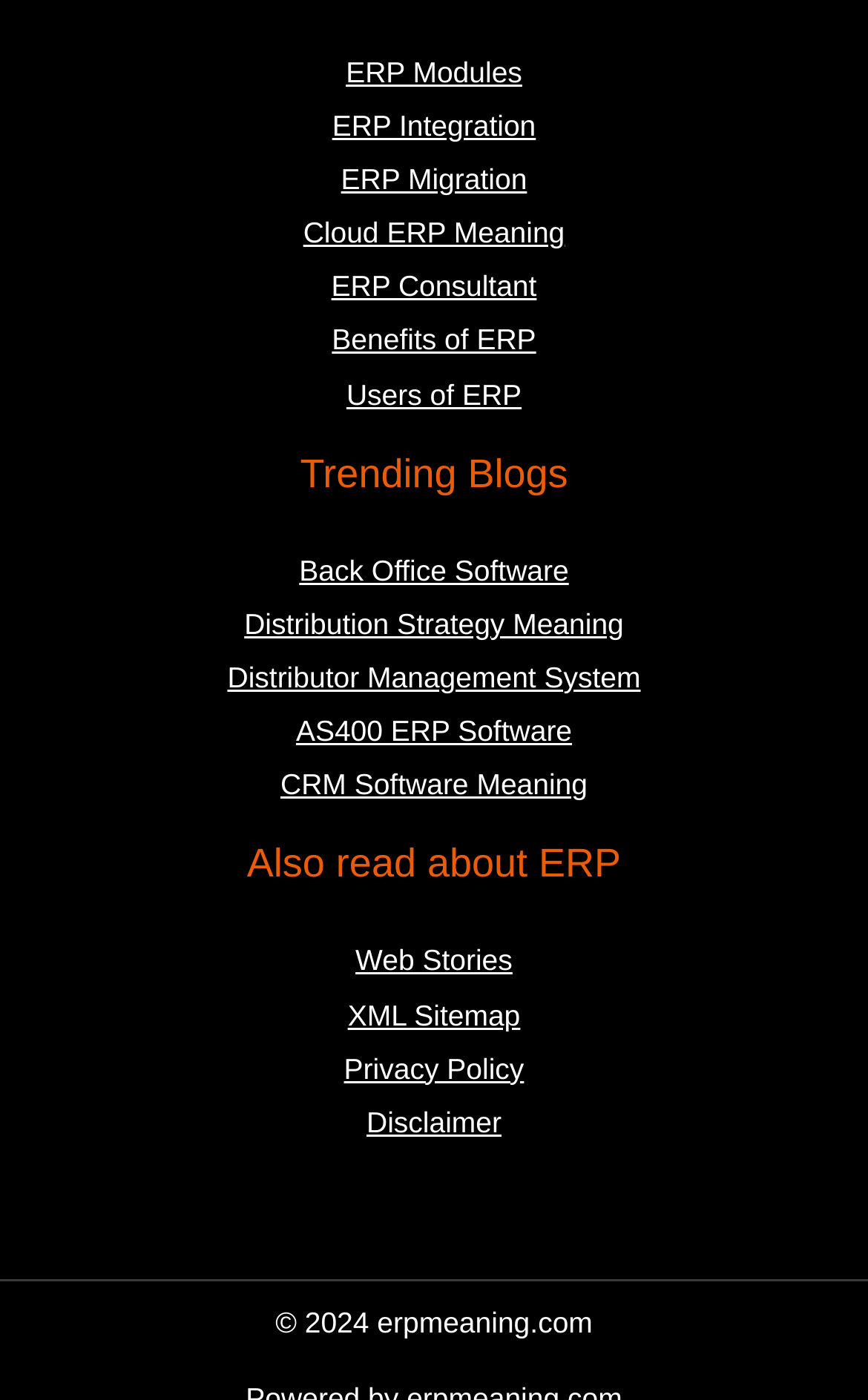Please respond to the question using a single word or phrase:
What is the main topic of the navigation section?

ERP